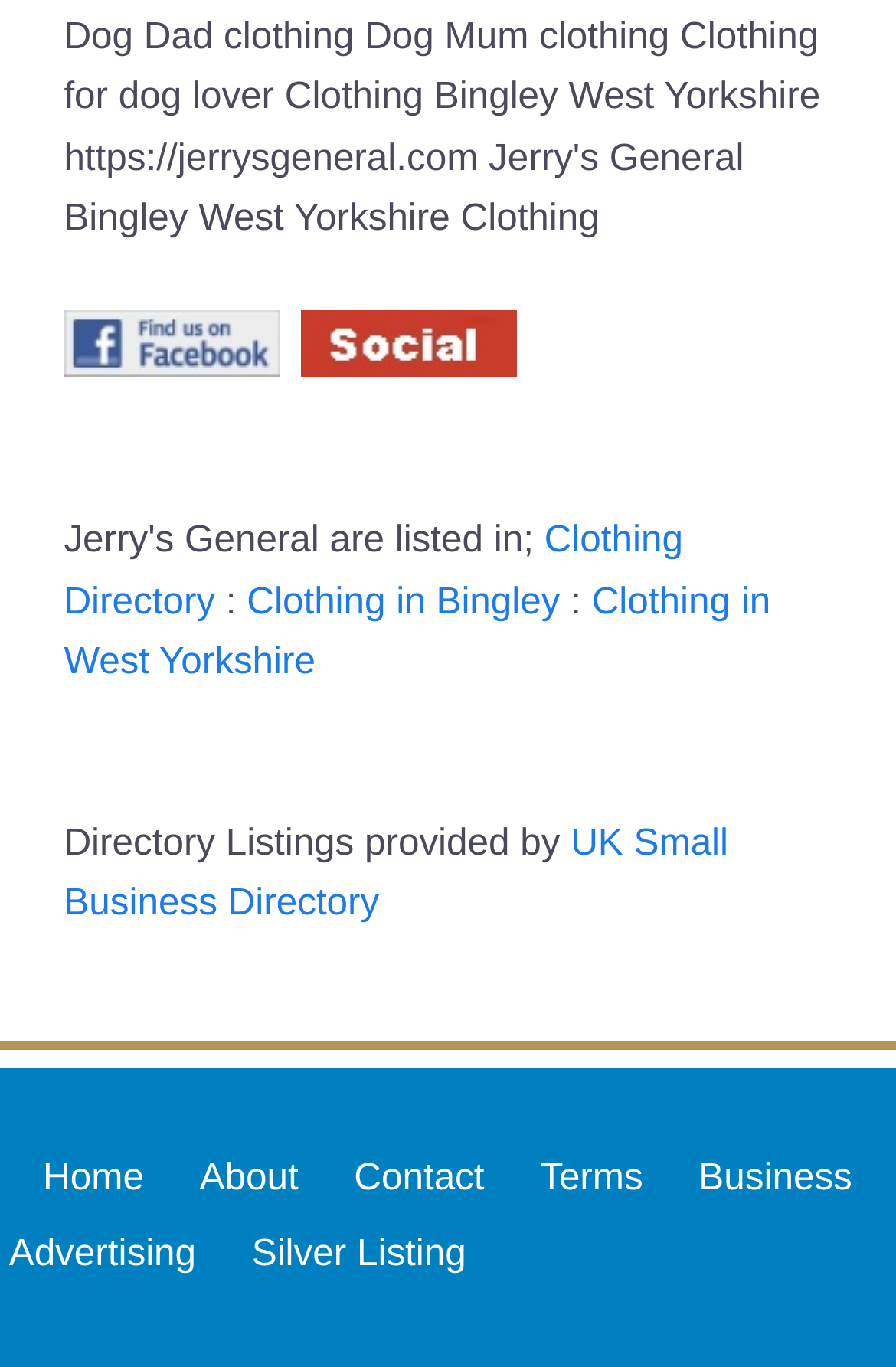Please find the bounding box coordinates of the element's region to be clicked to carry out this instruction: "View Clothing Directory".

[0.071, 0.38, 0.762, 0.455]